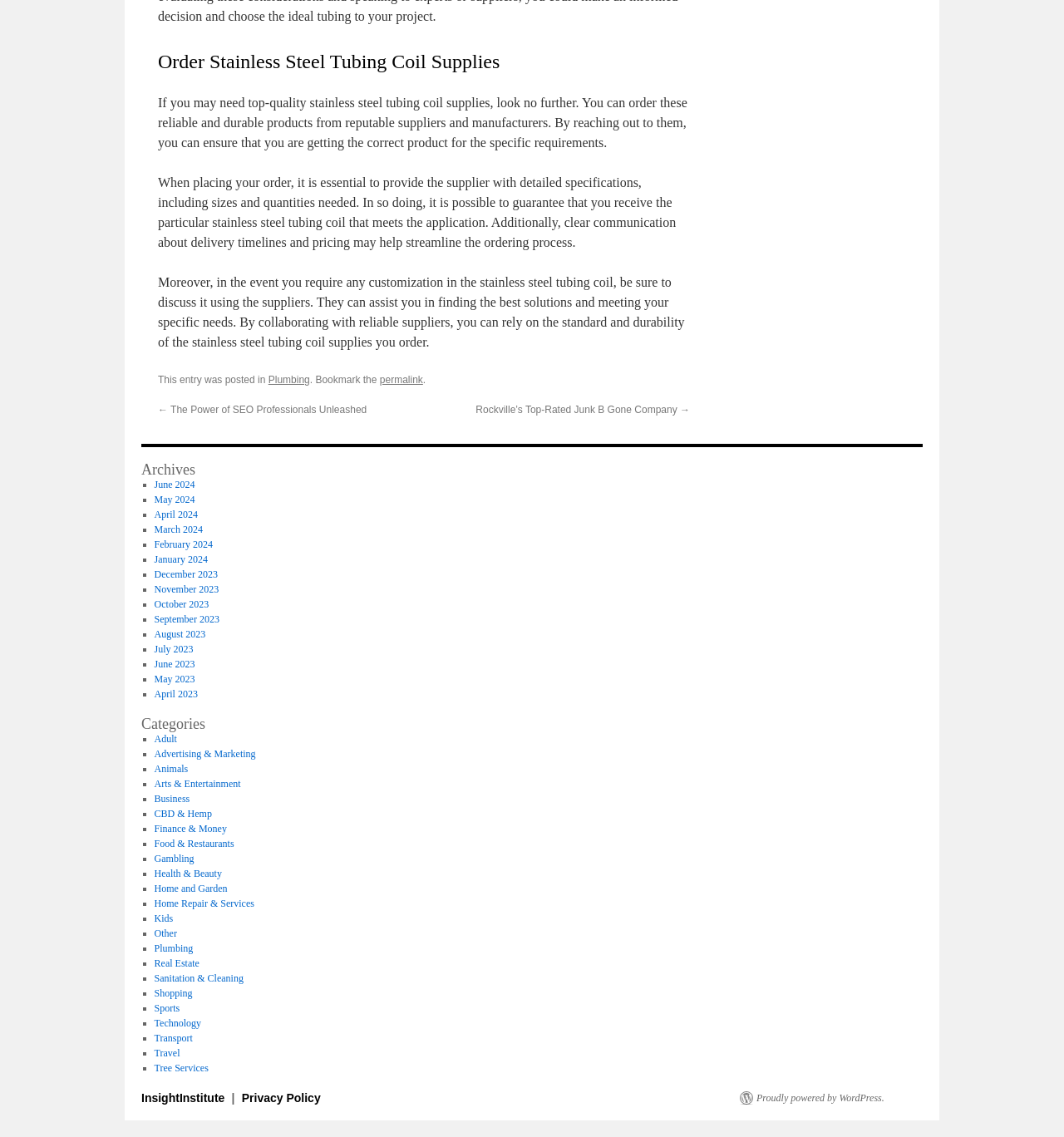Please determine the bounding box coordinates of the element's region to click for the following instruction: "Visit the 'Plumbing' category".

[0.252, 0.329, 0.291, 0.339]